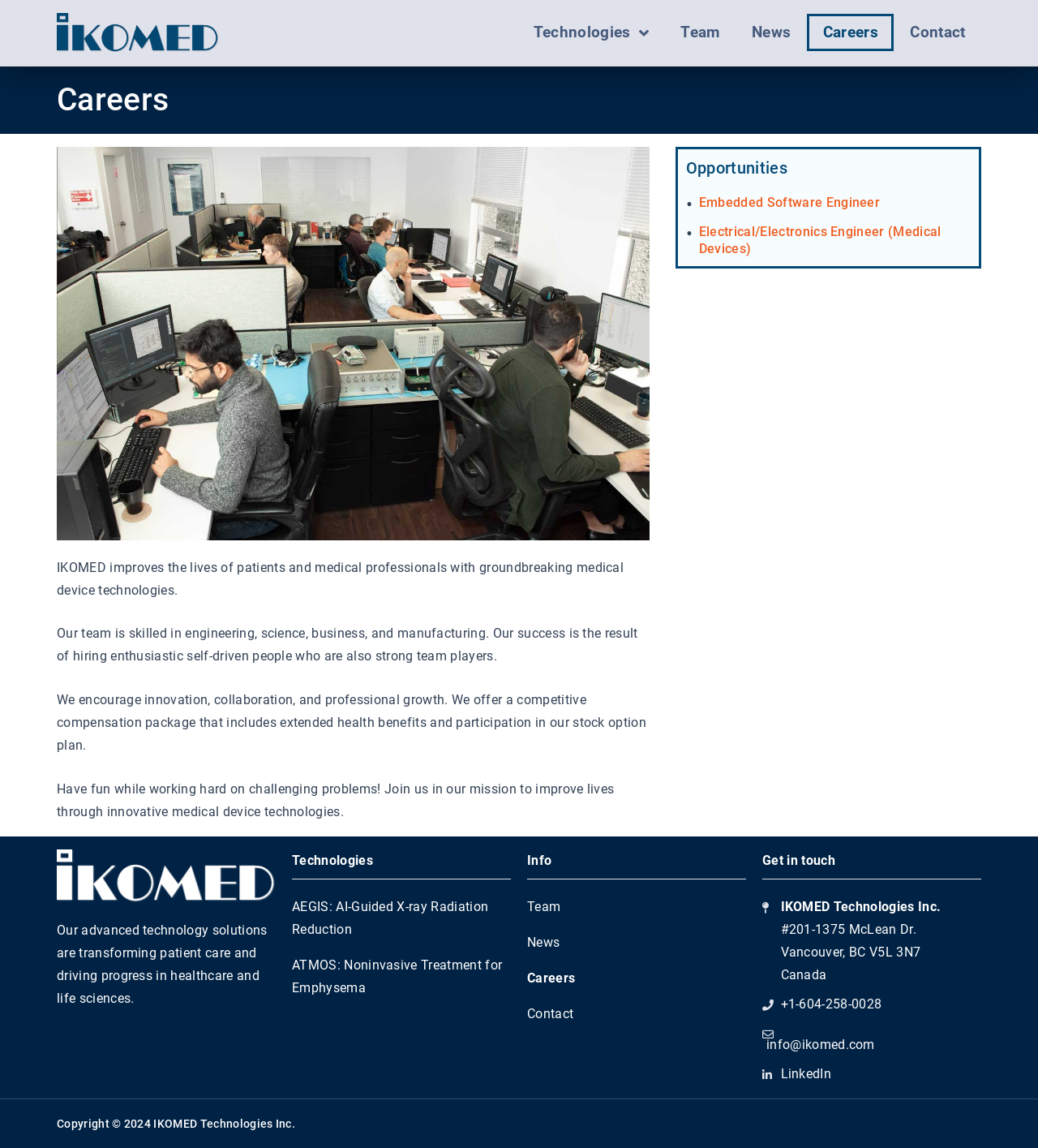Given the description ATMOS: Noninvasive Treatment for Emphysema, predict the bounding box coordinates of the UI element. Ensure the coordinates are in the format (top-left x, top-left y, bottom-right x, bottom-right y) and all values are between 0 and 1.

[0.281, 0.834, 0.484, 0.867]